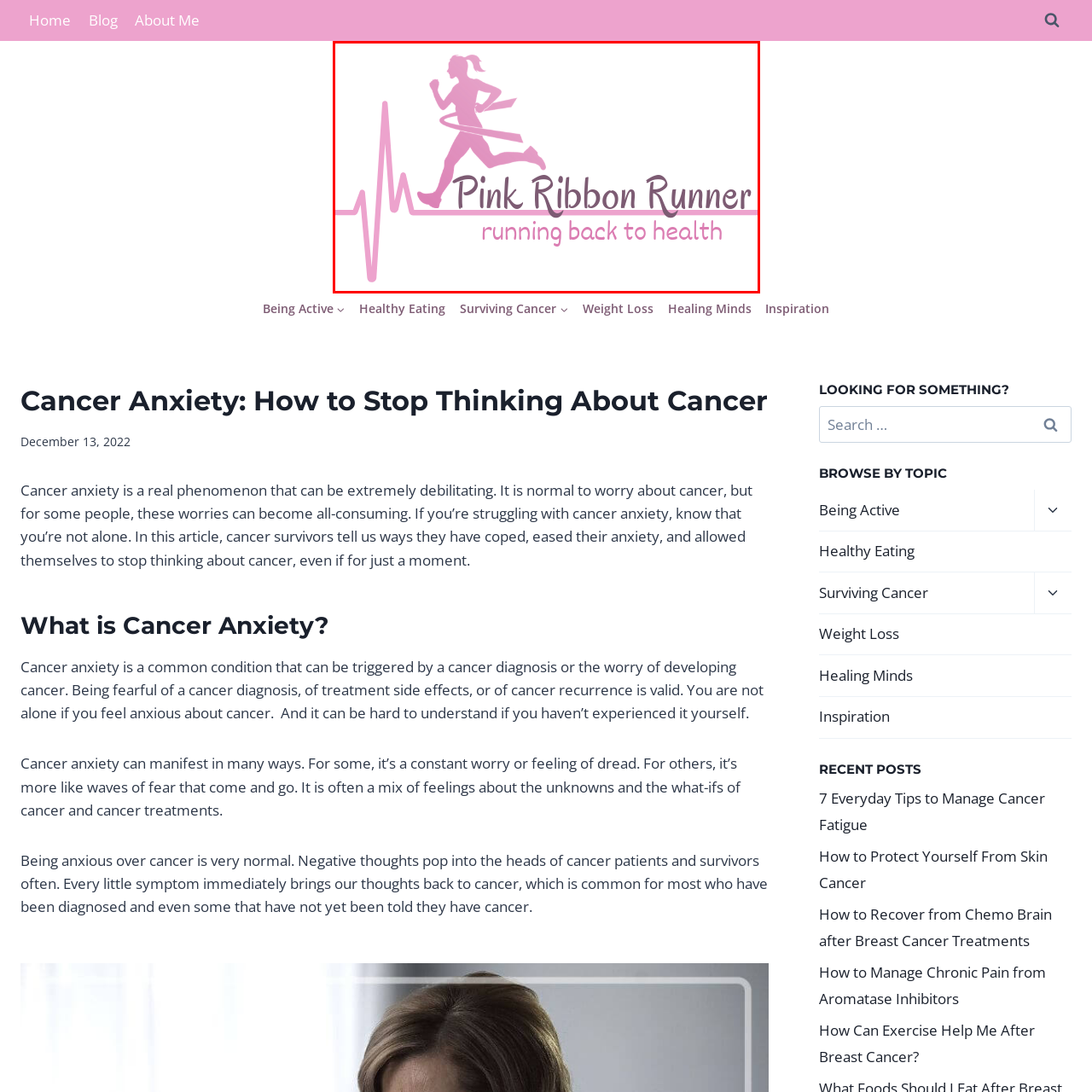What does the heartbeat line in the backdrop signify?
Carefully scrutinize the image inside the red bounding box and generate a comprehensive answer, drawing from the visual content.

The heartbeat line in the backdrop of the logo signifies the connection between health, activity, and vitality, emphasizing the importance of physical activity in promoting overall well-being.